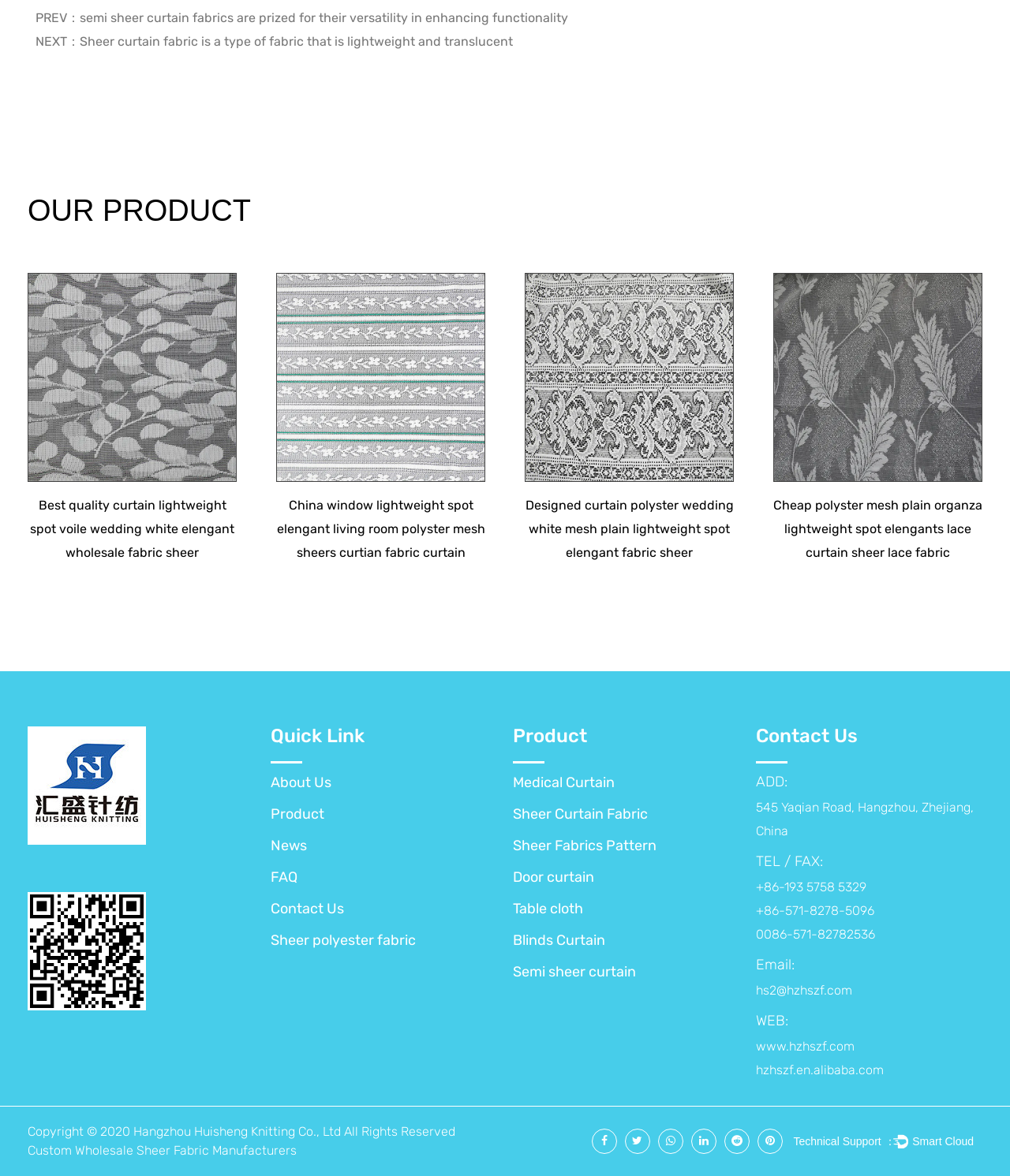Please find the bounding box coordinates of the element that must be clicked to perform the given instruction: "View more products". The coordinates should be four float numbers from 0 to 1, i.e., [left, top, right, bottom].

[0.105, 0.33, 0.157, 0.344]